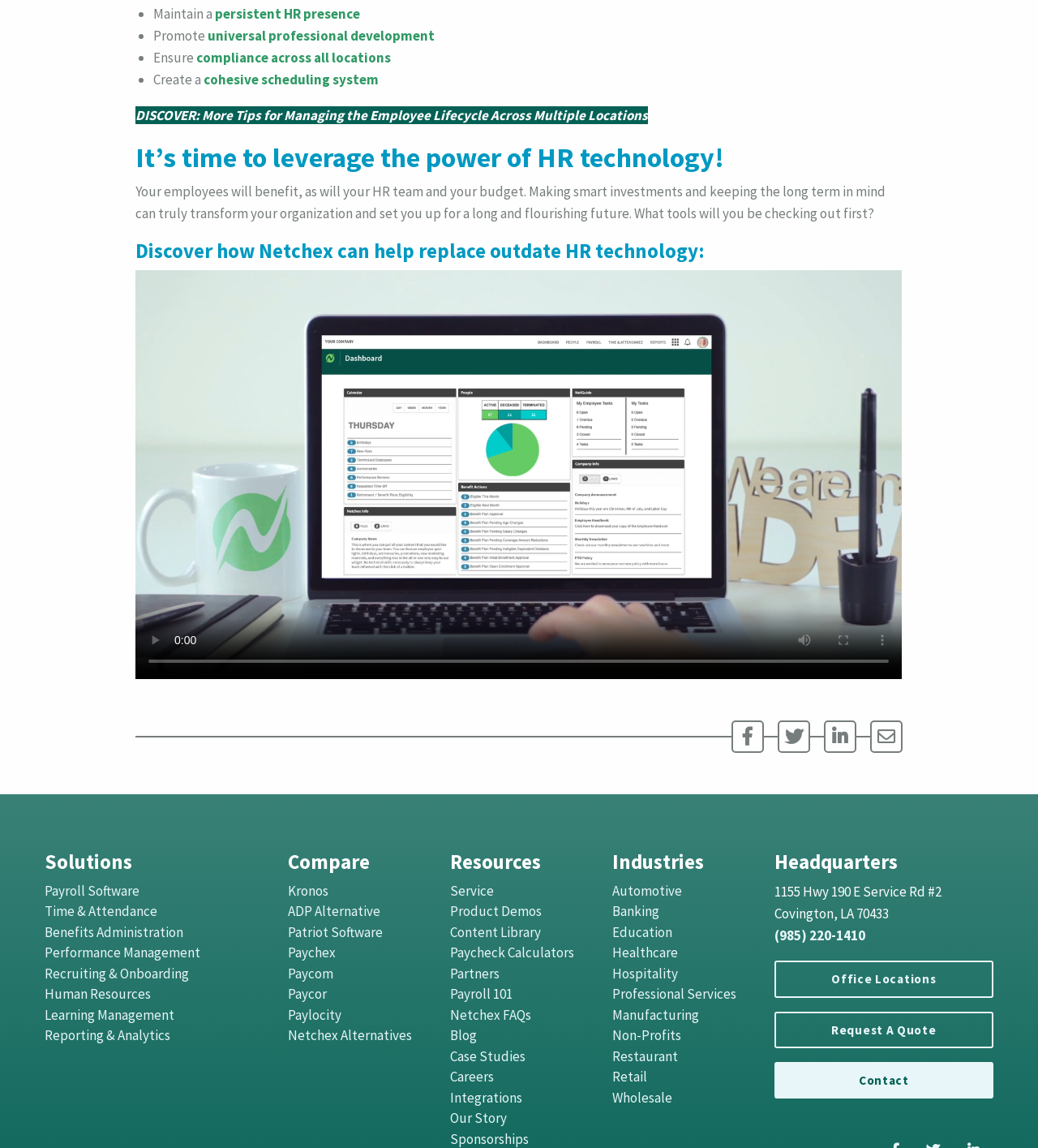Answer the question below using just one word or a short phrase: 
What is the main purpose of Netchex?

HR technology